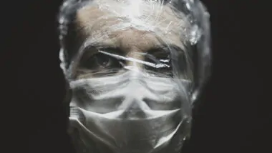Explain the details of the image you are viewing.

The image features a person wrapped in plastic, conveying a striking visual representation of the issues surrounding chemical pollution and environmental concerns. The individual’s face is obscured by a transparent layer of plastic, hinting at themes of entrapment and the pervasive nature of synthetic materials in modern life. Their eyes, which are the only visible part of their face, express a sense of urgency and alarm, inviting viewers to reflect on the implications of plastic pollution and its impact on health and the environment. This powerful imagery underscores ongoing campaigns aimed at raising awareness about chemical exposure and the need for a shift toward safer chemicals in our daily lives.